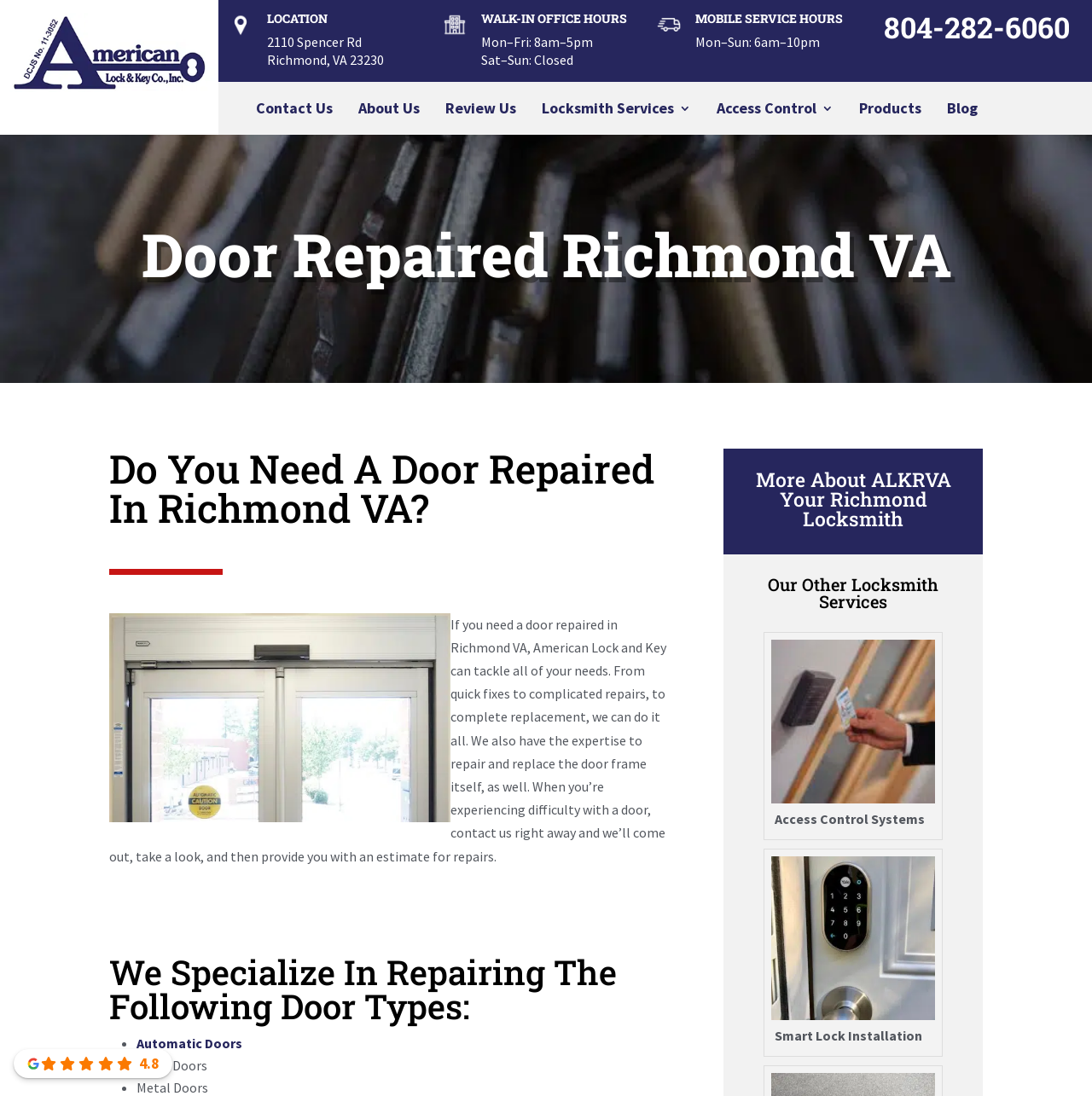What type of doors does American Lock and Key specialize in repairing?
Based on the visual details in the image, please answer the question thoroughly.

I found the types of doors by looking at the 'We Specialize In Repairing The Following Door Types:' section on the webpage. The list of door types is displayed in a ListMarker element, with links to 'Automatic Doors' and 'Wood Doors'.